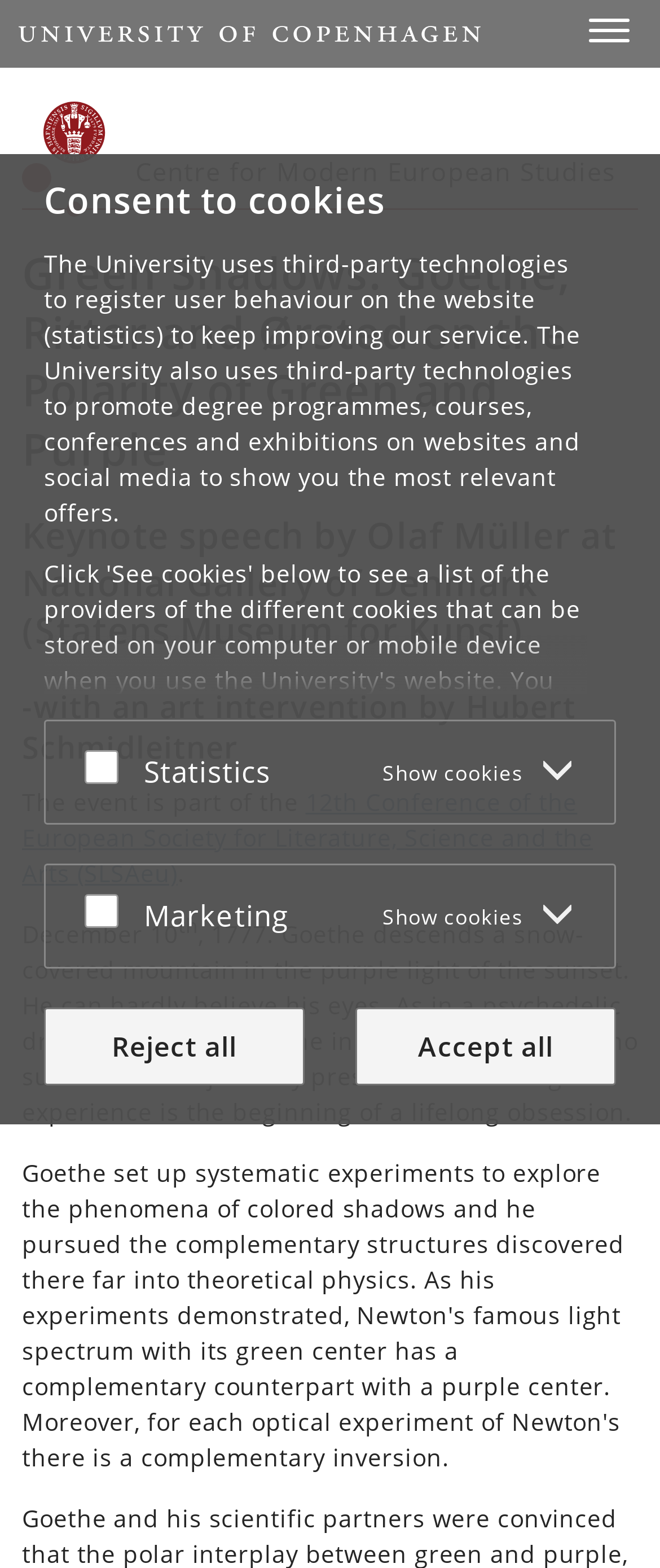Provide the bounding box coordinates for the UI element that is described by this text: "Centre for Modern European Studies". The coordinates should be in the form of four float numbers between 0 and 1: [left, top, right, bottom].

[0.205, 0.099, 0.933, 0.119]